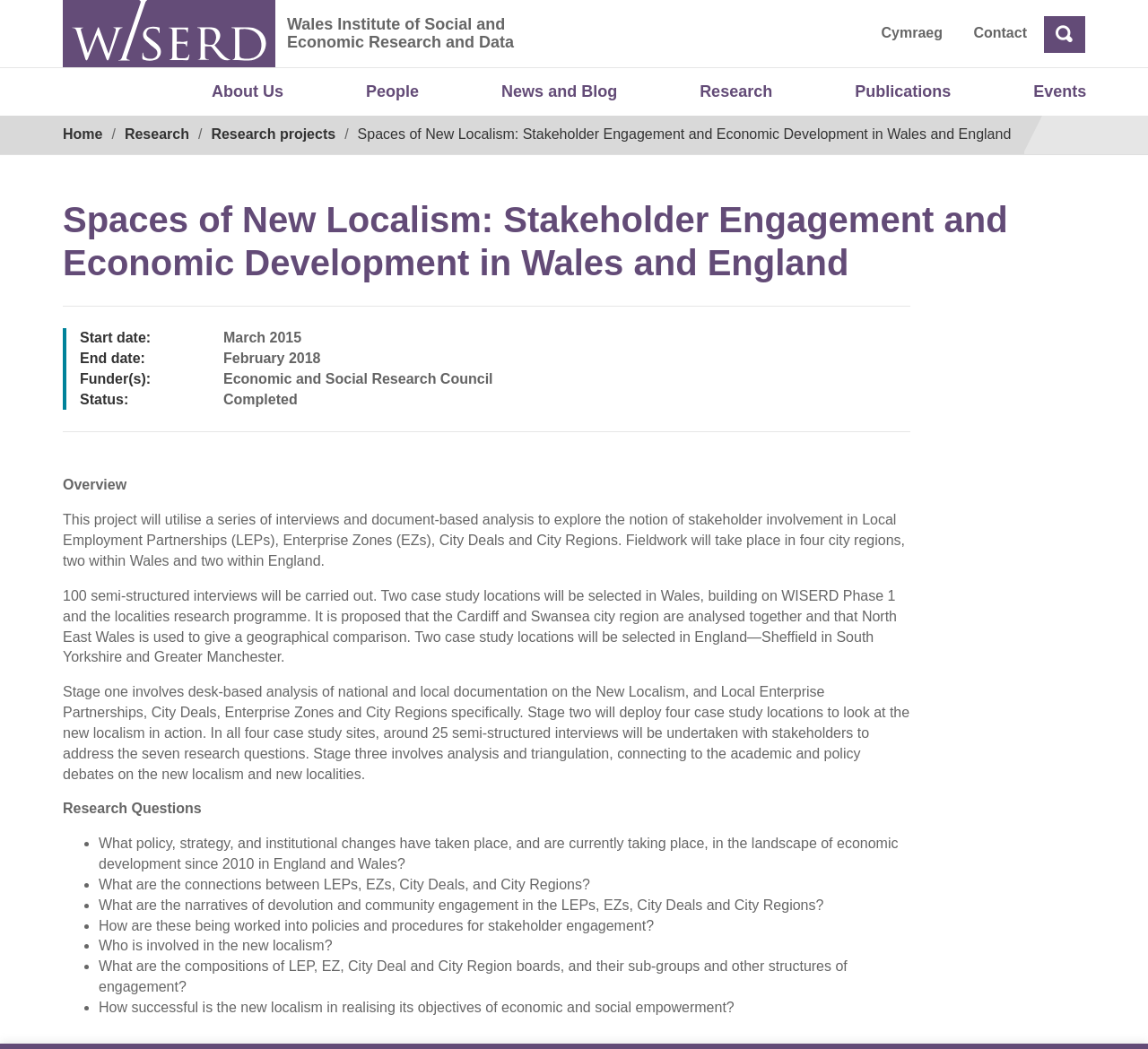Respond to the question with just a single word or phrase: 
What is the status of the project?

Completed